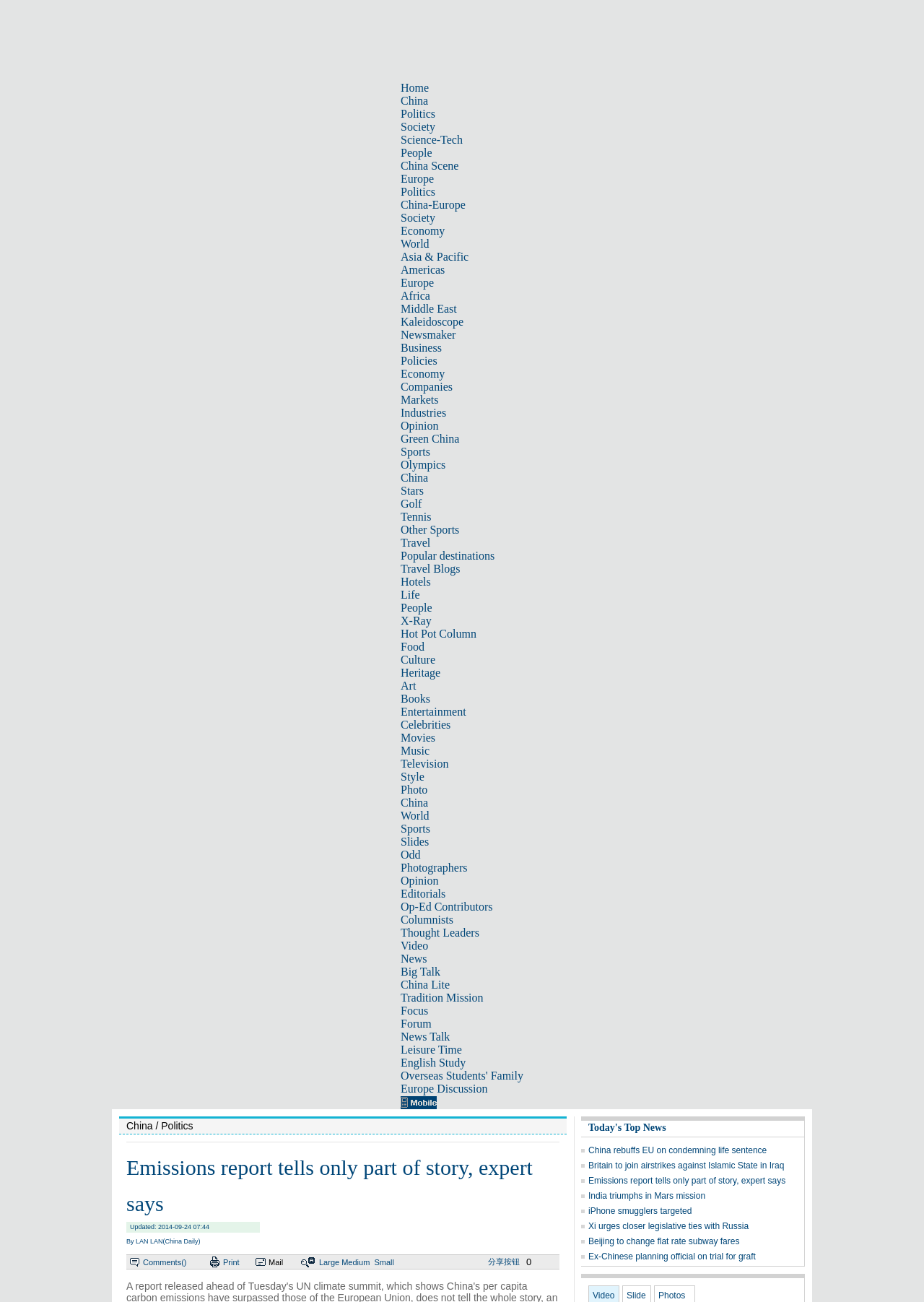Identify the bounding box coordinates necessary to click and complete the given instruction: "Click on the 'Opinion' link".

[0.434, 0.672, 0.475, 0.681]